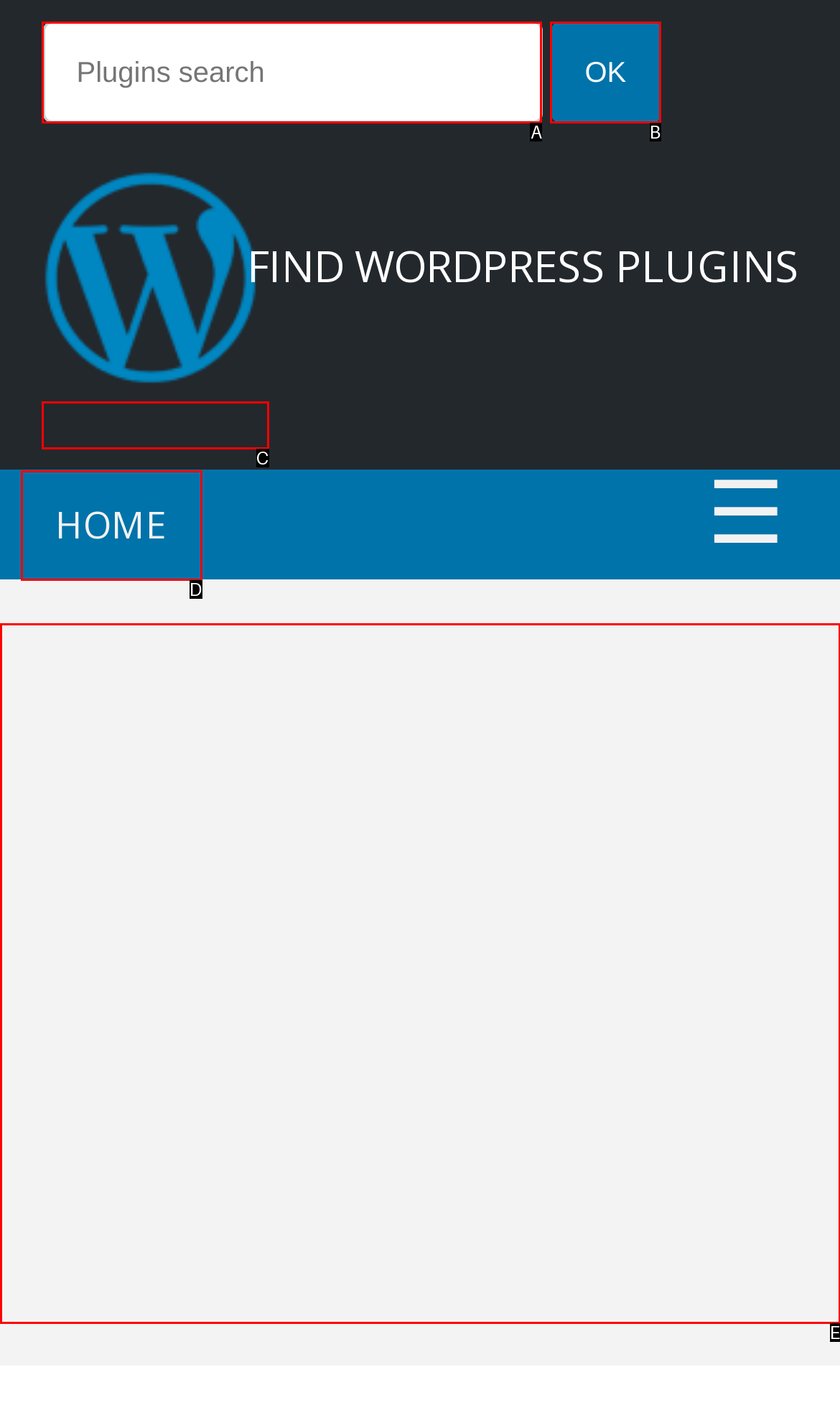Tell me which one HTML element best matches the description: name="ok" value="OK"
Answer with the option's letter from the given choices directly.

B